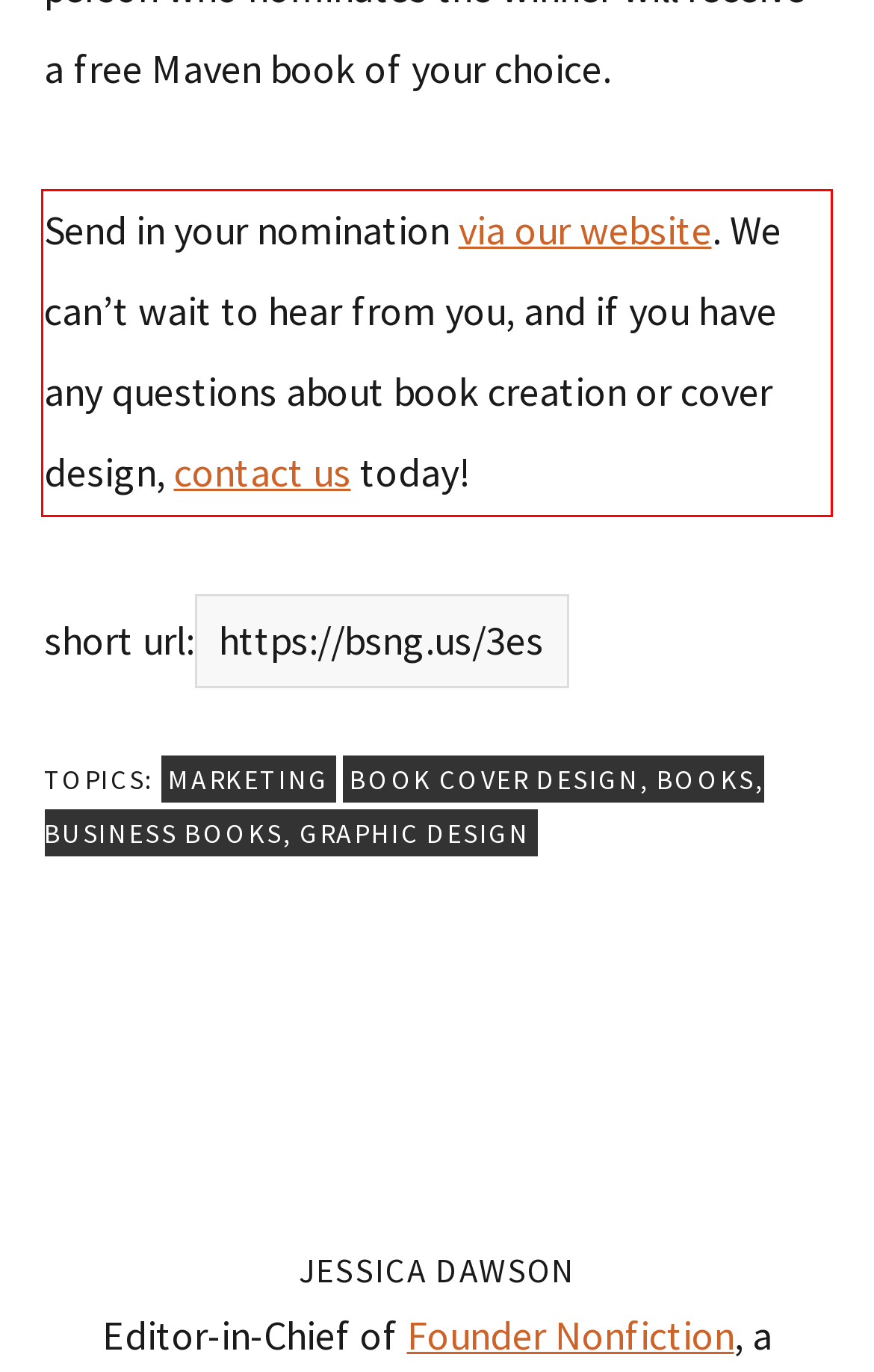Identify and transcribe the text content enclosed by the red bounding box in the given screenshot.

Send in your nomination via our website. We can’t wait to hear from you, and if you have any questions about book creation or cover design, contact us today!